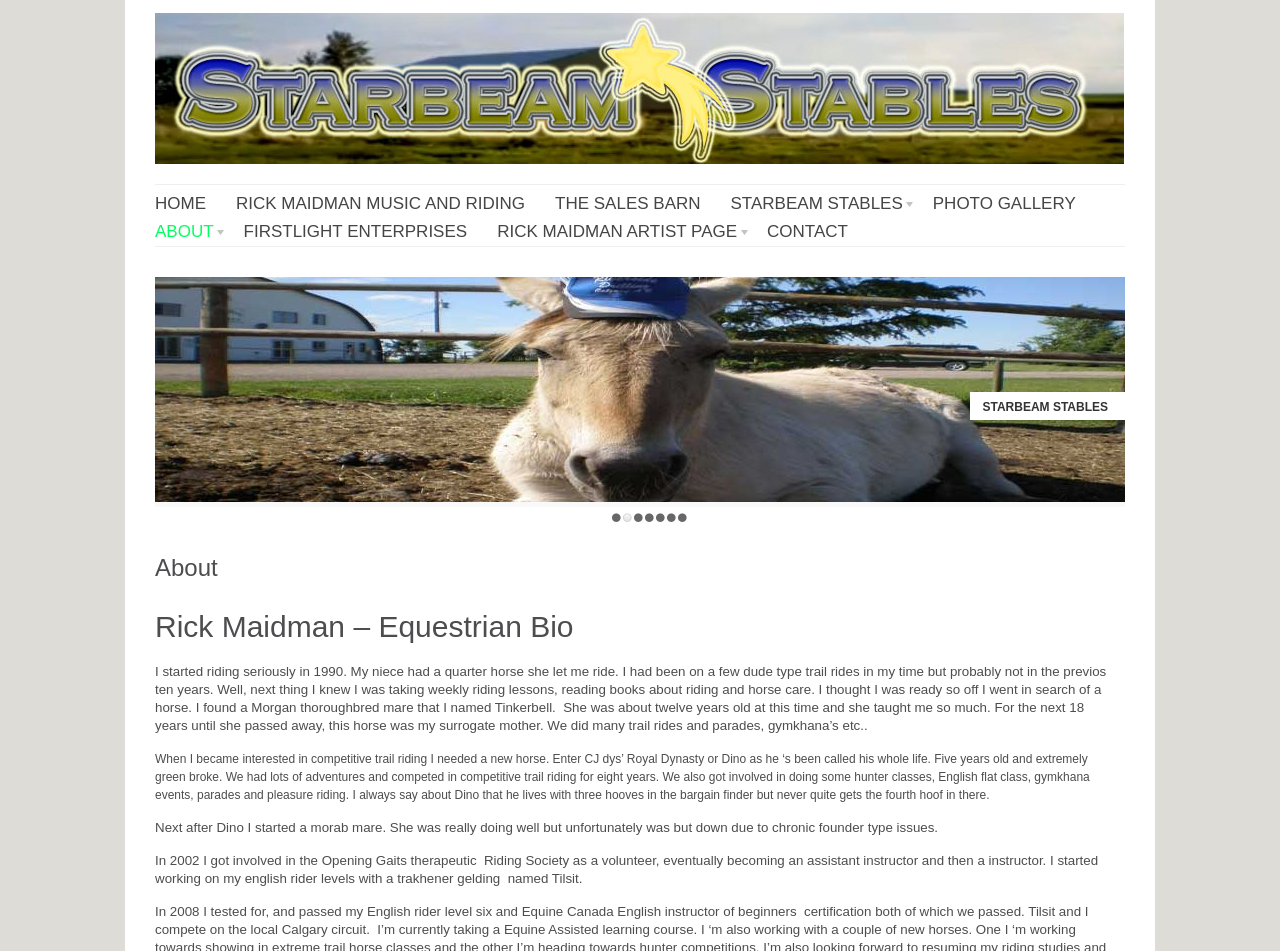Given the description: "STARBEAM STABLES", determine the bounding box coordinates of the UI element. The coordinates should be formatted as four float numbers between 0 and 1, [left, top, right, bottom].

[0.768, 0.421, 0.866, 0.435]